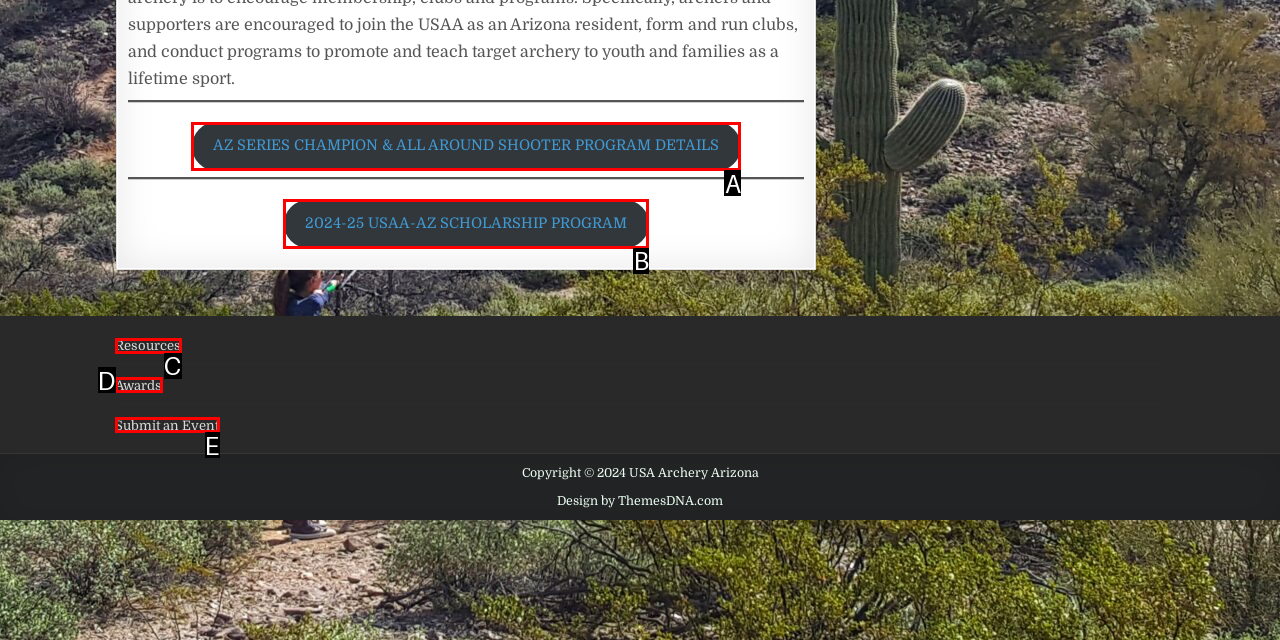Based on the description Resources, identify the most suitable HTML element from the options. Provide your answer as the corresponding letter.

C